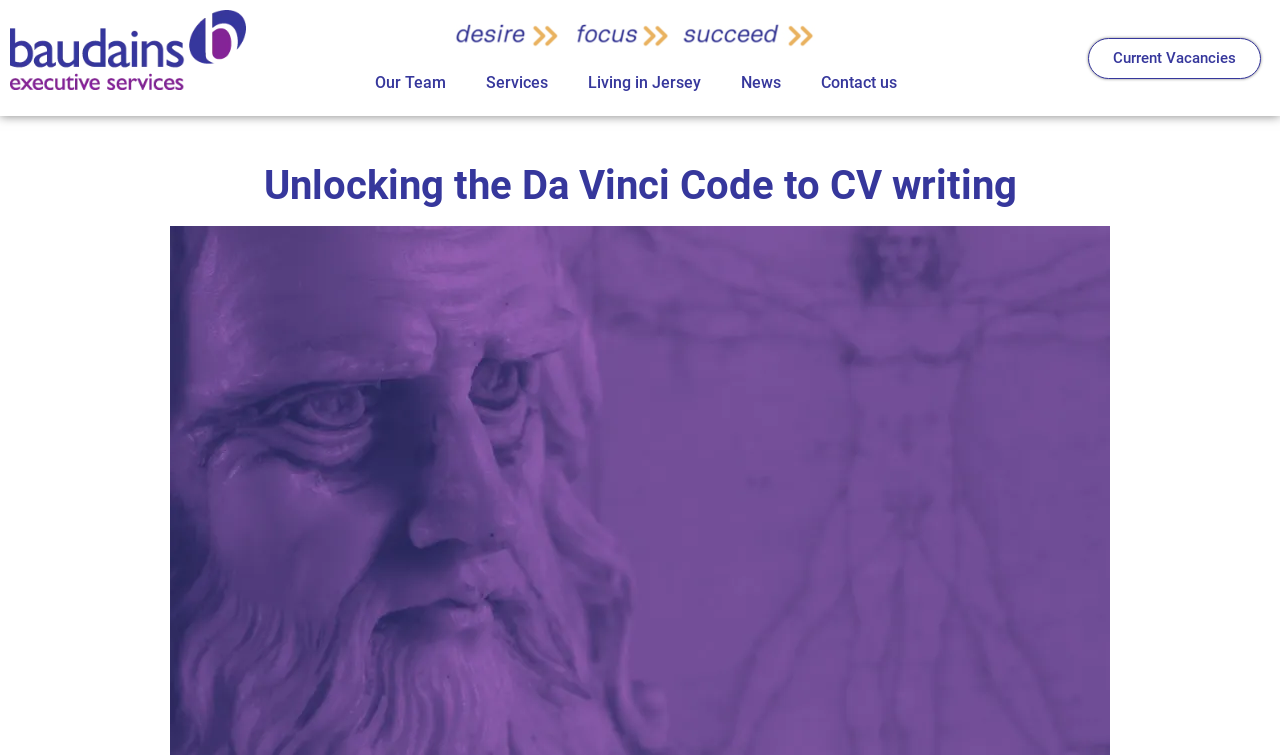Identify the bounding box coordinates for the UI element described as: "Our Team". The coordinates should be provided as four floats between 0 and 1: [left, top, right, bottom].

[0.277, 0.079, 0.364, 0.14]